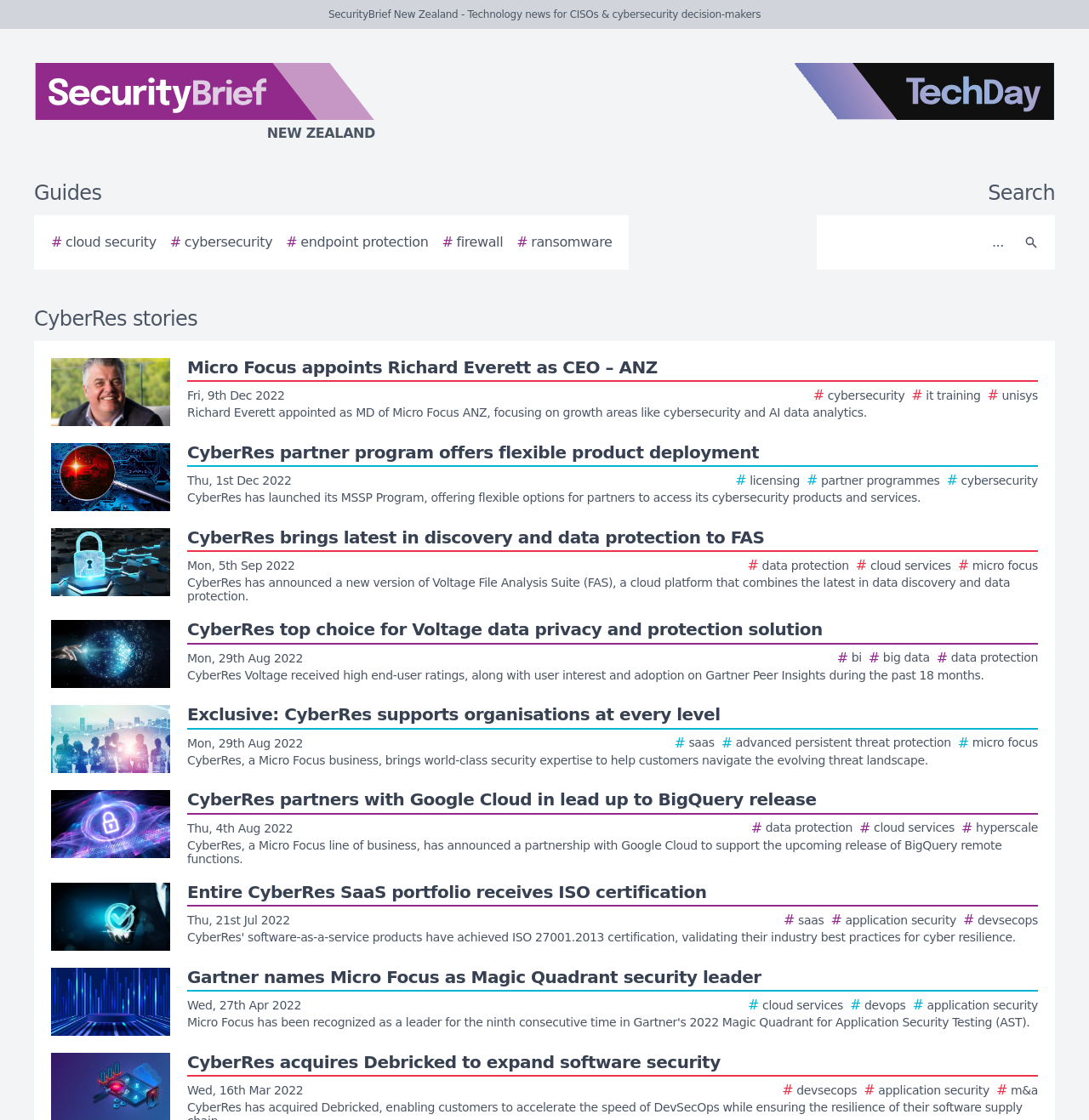What is the topic of the first story?
Observe the image and answer the question with a one-word or short phrase response.

Cybersecurity